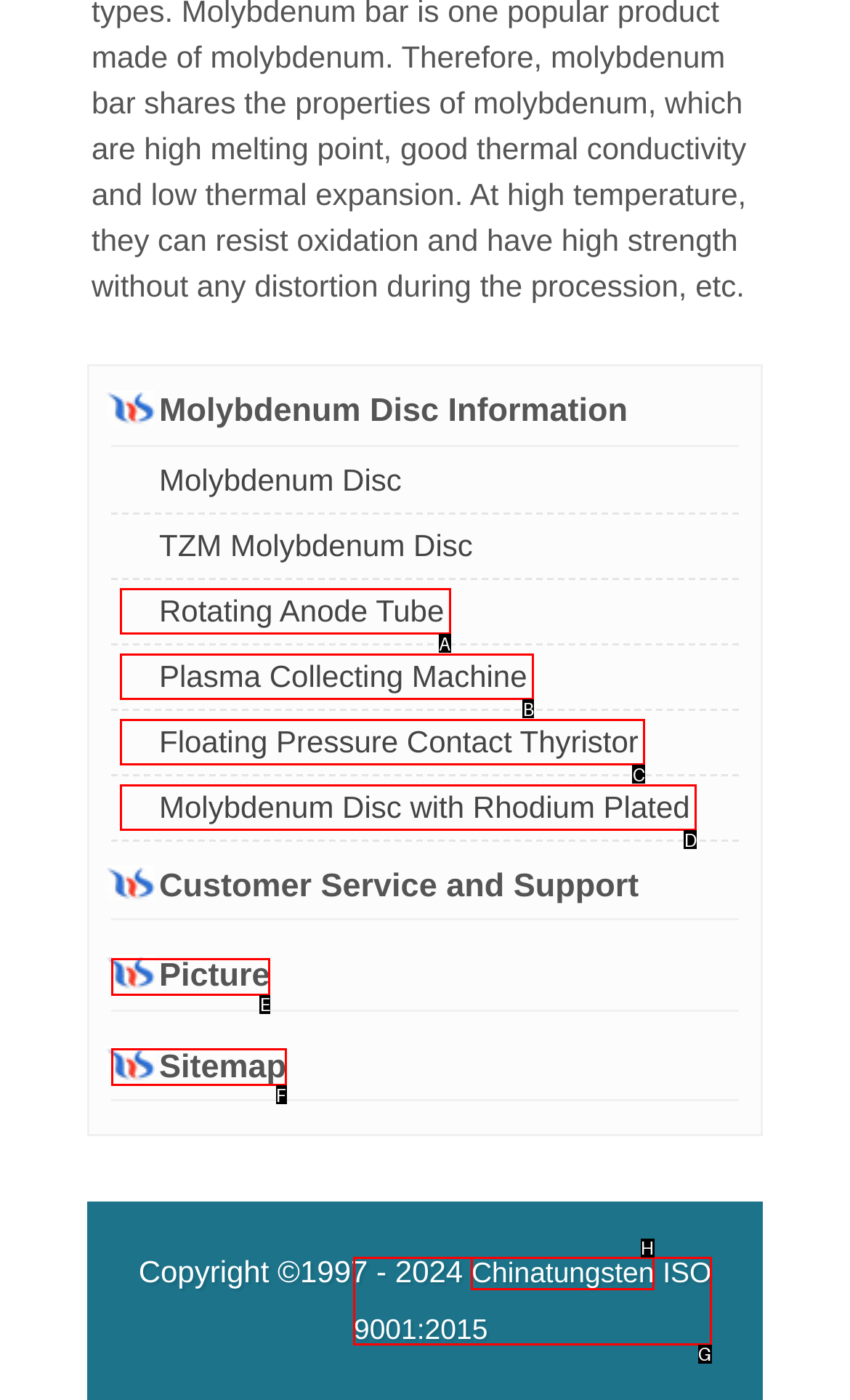Based on the given description: Molybdenum Disc with Rhodium Plated, determine which HTML element is the best match. Respond with the letter of the chosen option.

D